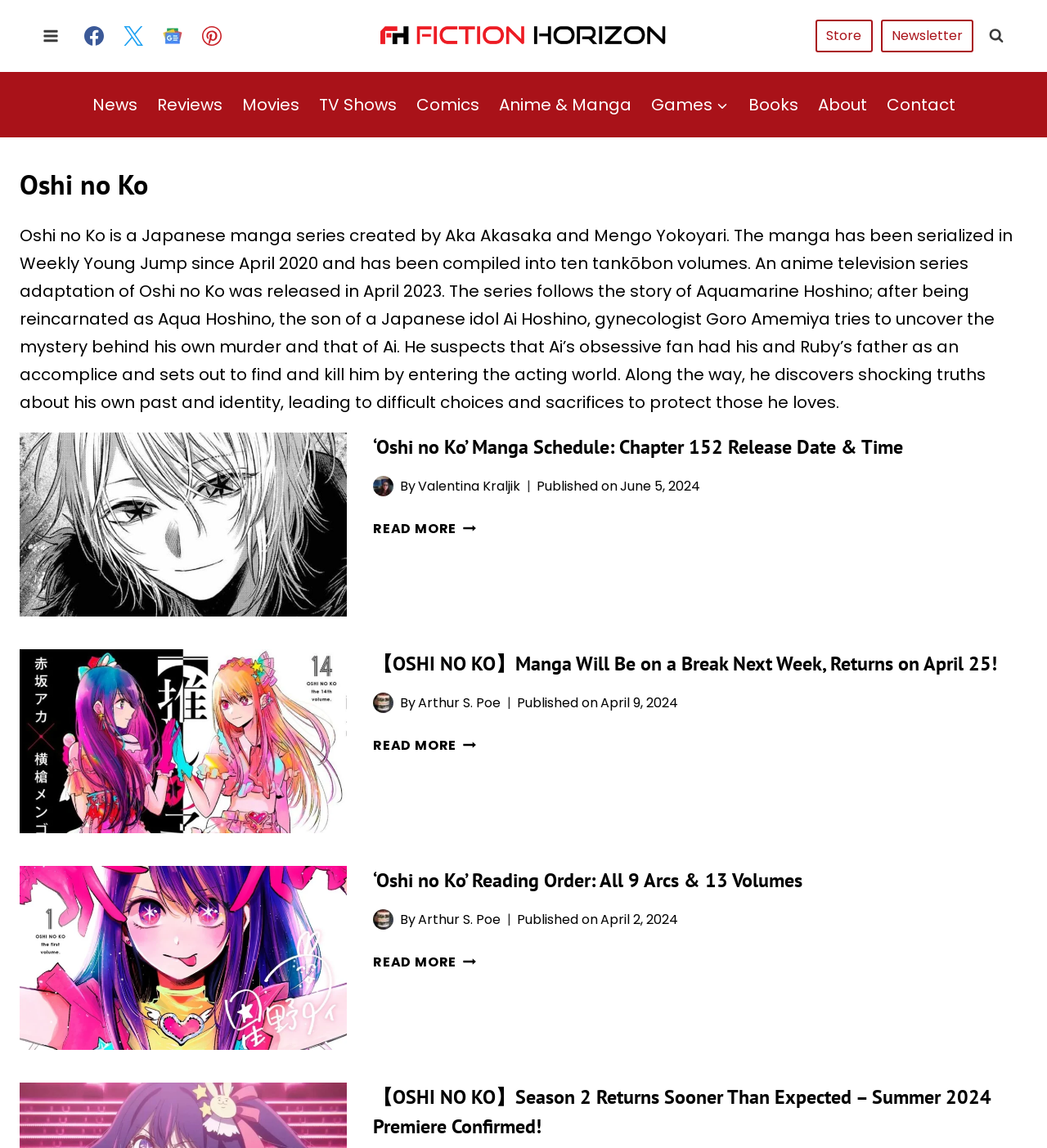Please examine the image and provide a detailed answer to the question: Who is the author of the article '‘Oshi no Ko’ Manga Schedule: Chapter 152 Release Date & Time'?

The author of the article is mentioned below the heading '‘Oshi no Ko’ Manga Schedule: Chapter 152 Release Date & Time' as 'By Valentina Kraljik'.